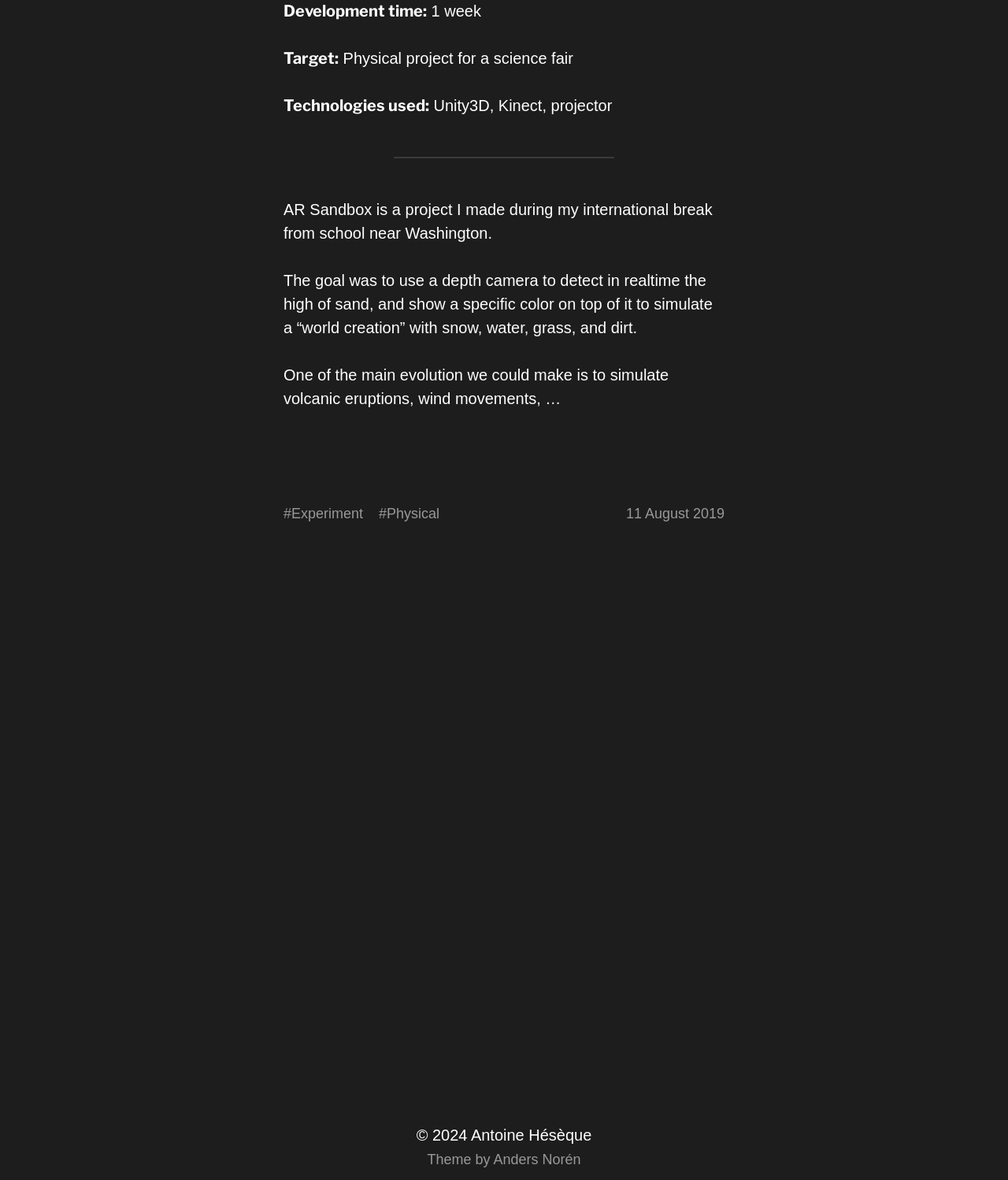Pinpoint the bounding box coordinates of the clickable element needed to complete the instruction: "Click the link to view the 360° Video: Gallo-Romain Amphitheater in Amiens". The coordinates should be provided as four float numbers between 0 and 1: [left, top, right, bottom].

[0.066, 0.713, 0.324, 0.76]